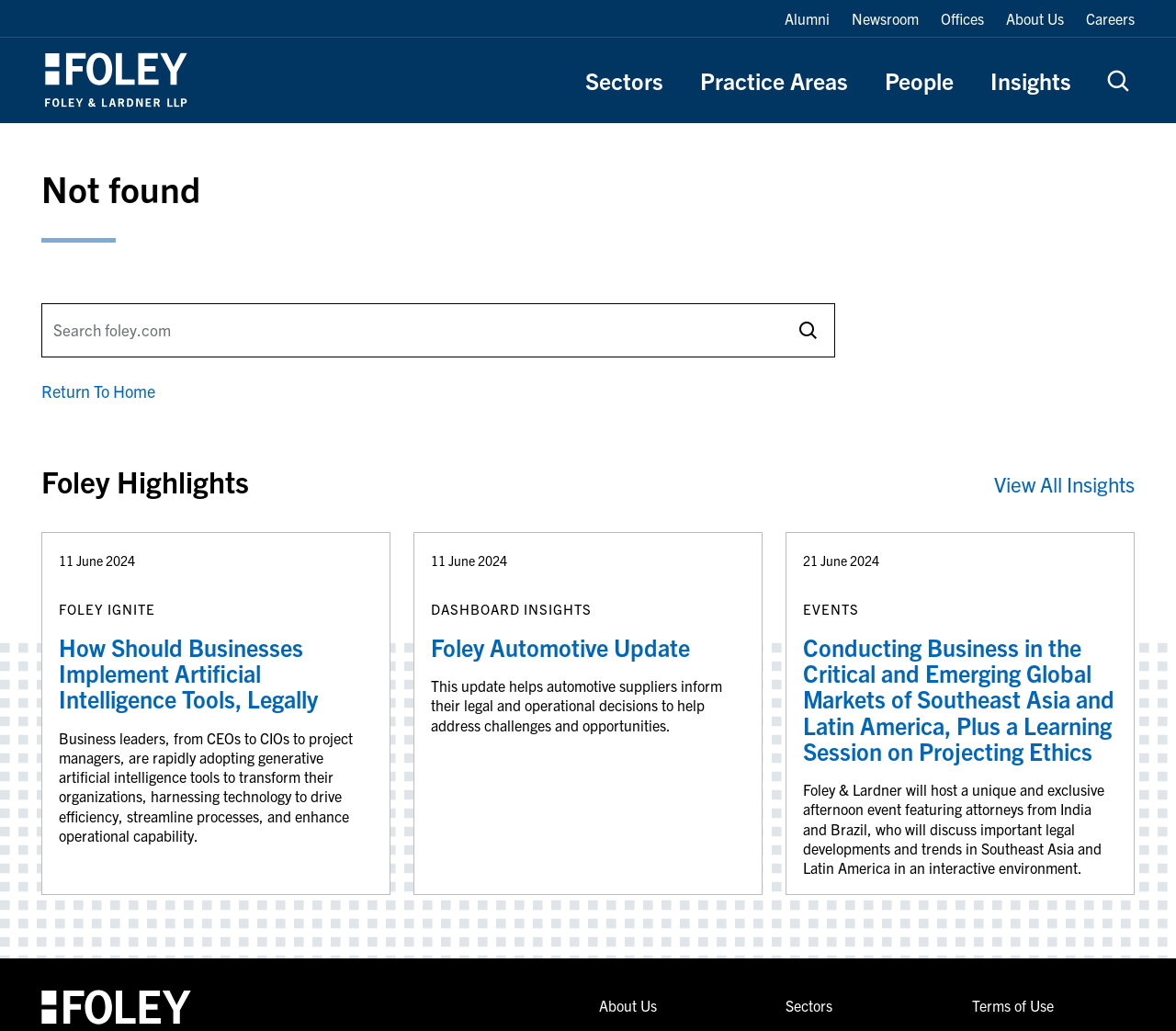Look at the image and answer the question in detail:
Where can I find more information about the law firm?

I saw a link labeled 'About Us' in the top navigation menu and another one at the bottom of the page, which suggests that it leads to a page with more information about the law firm.